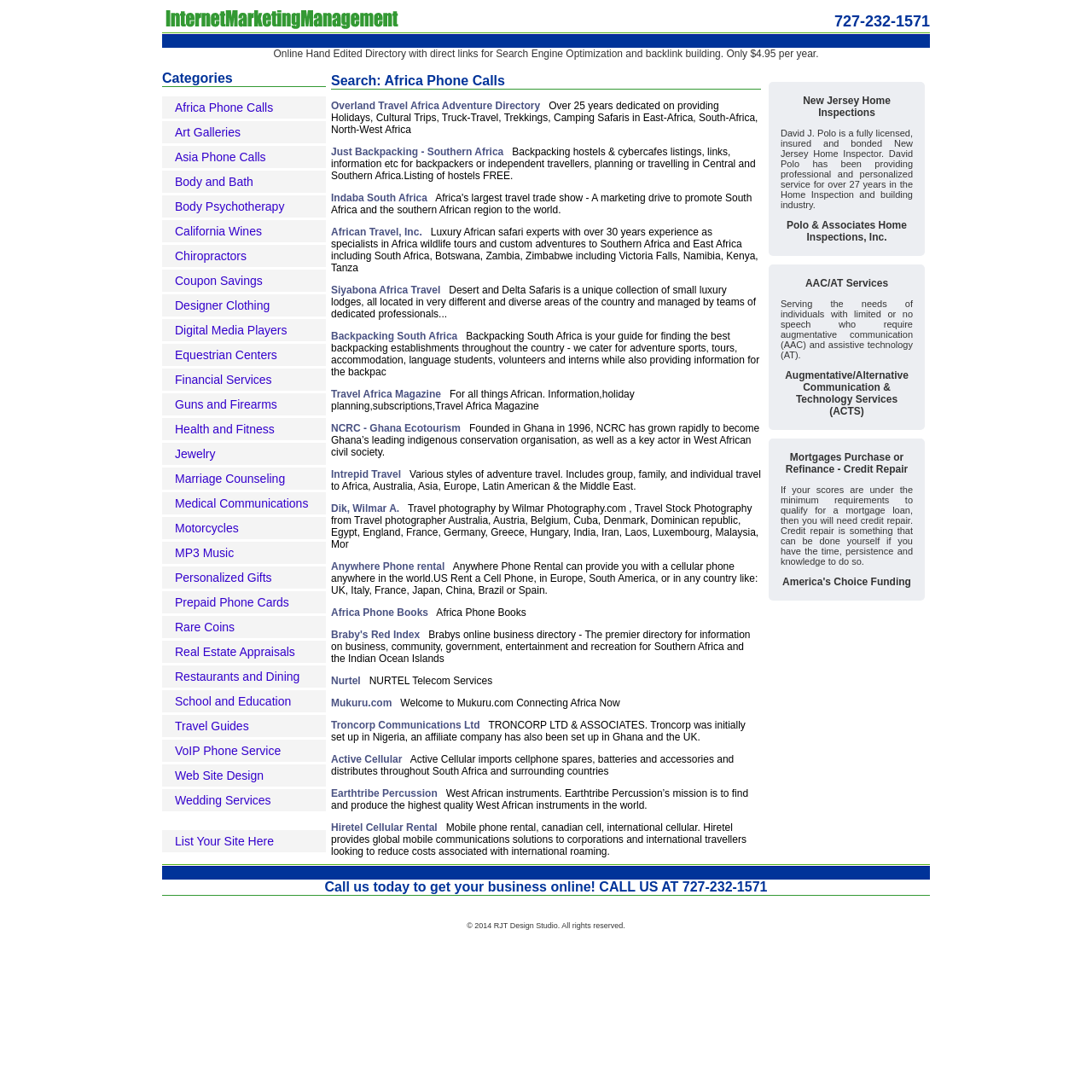Please answer the following question using a single word or phrase: 
What is the main category of the webpage?

Africa Phone Calls